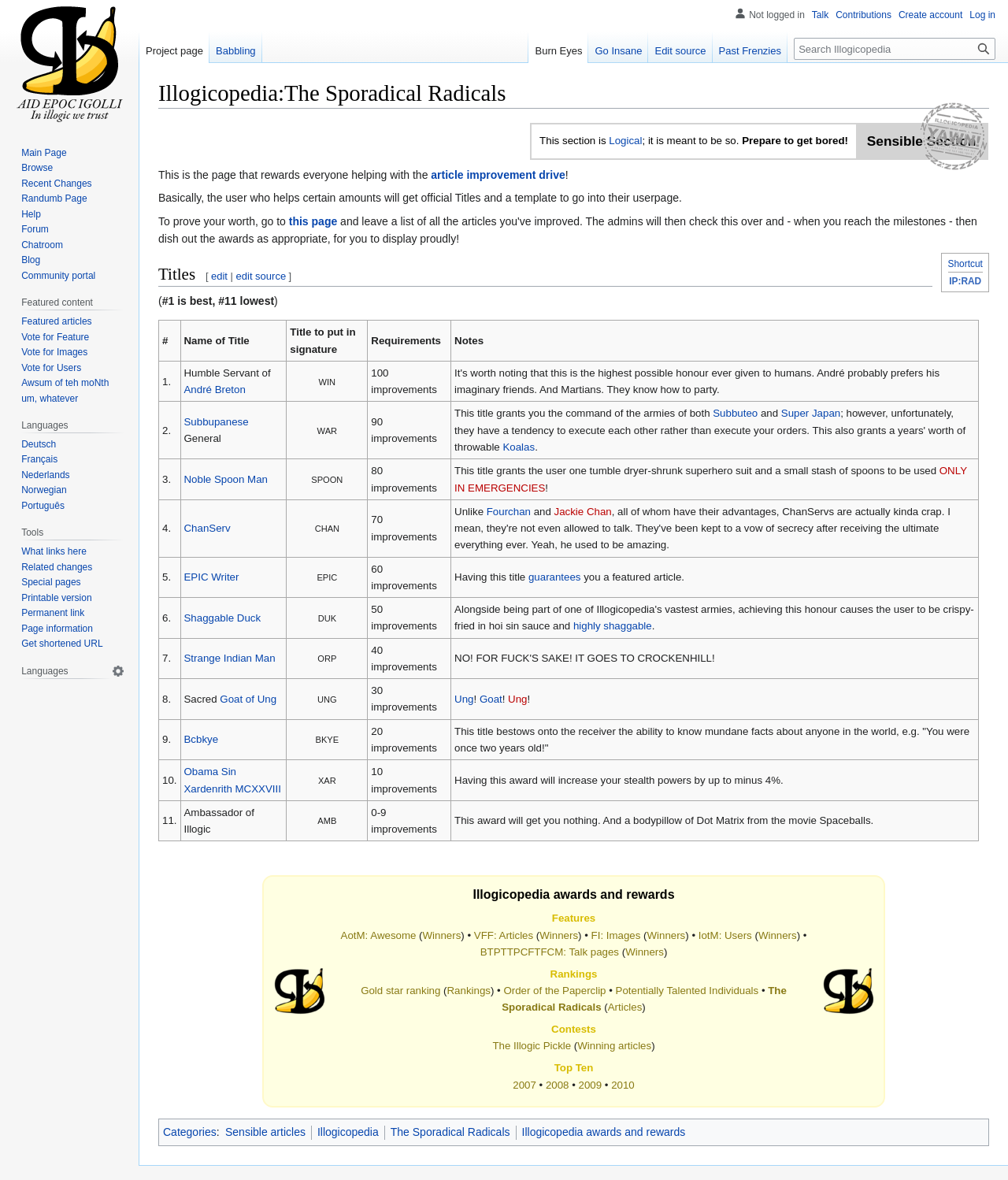Specify the bounding box coordinates of the area that needs to be clicked to achieve the following instruction: "View the details of the Humble Servant of André Breton title".

[0.179, 0.306, 0.284, 0.34]